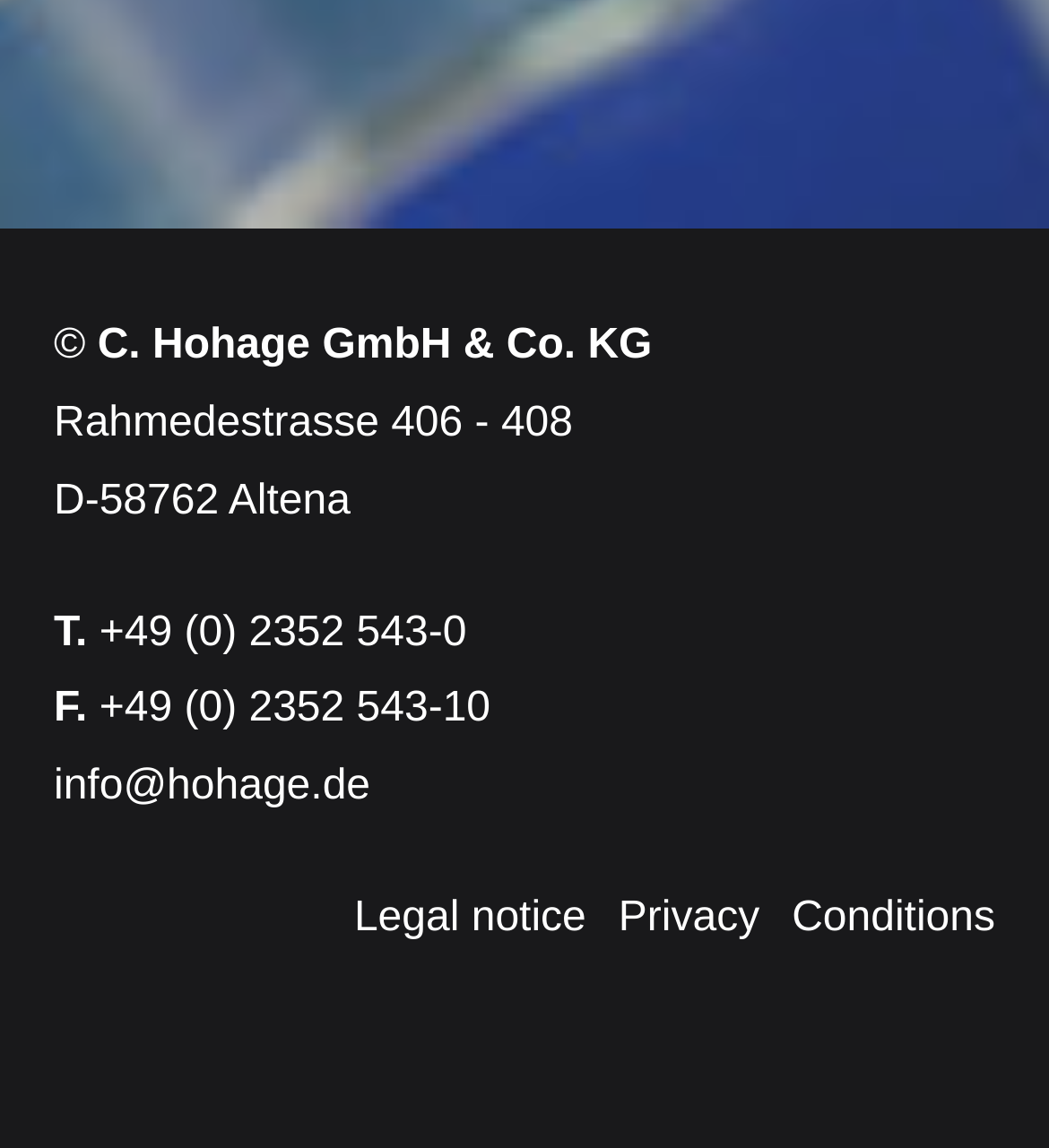Reply to the question with a brief word or phrase: What is the phone number?

+49 (0) 2352 543-0